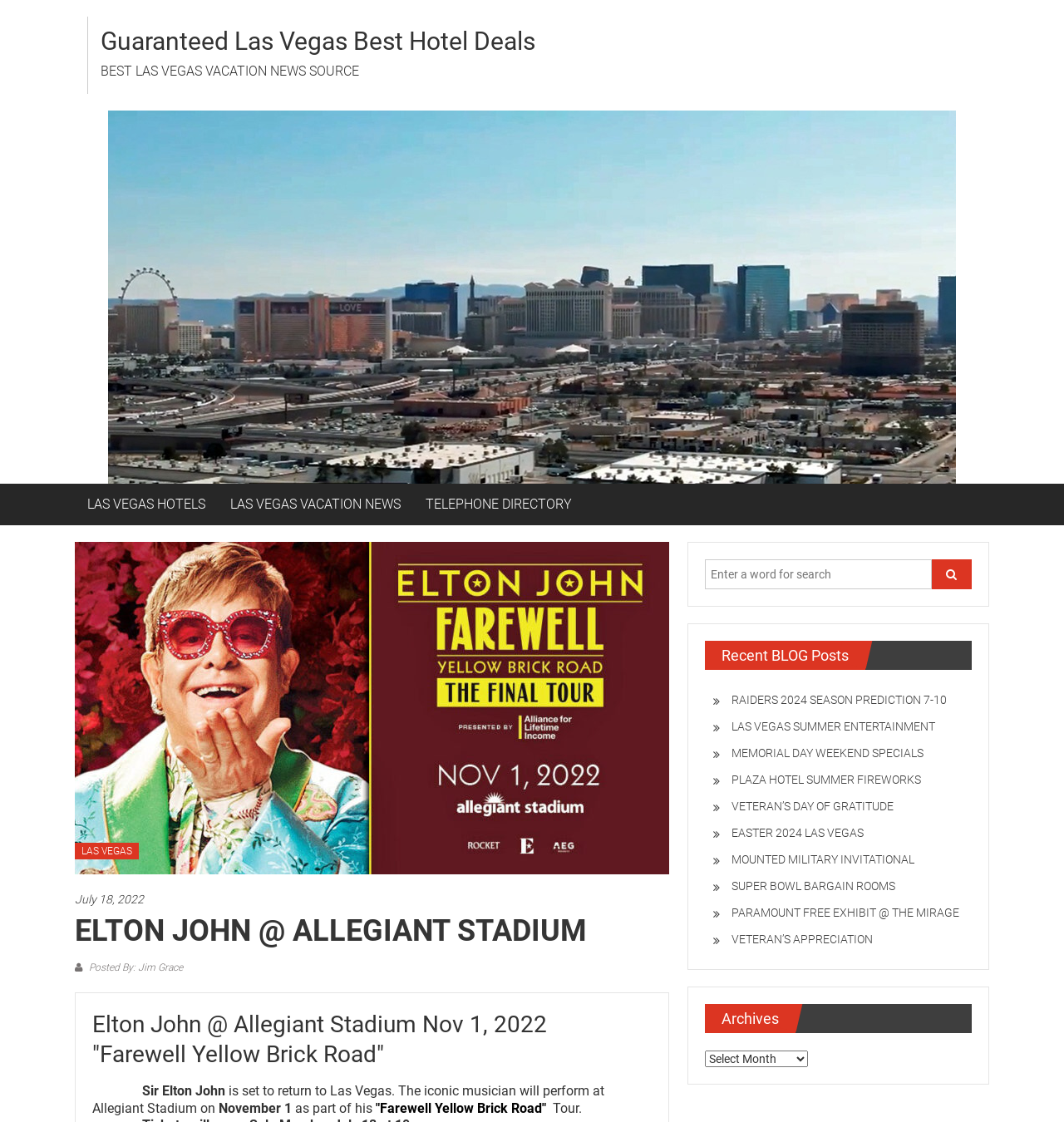Please analyze the image and provide a thorough answer to the question:
What is the purpose of the search box?

The search box is located in the complementary section of the webpage, and it has a placeholder text 'Enter a word for search'. This suggests that the purpose of the search box is to allow users to search for specific content within the website.